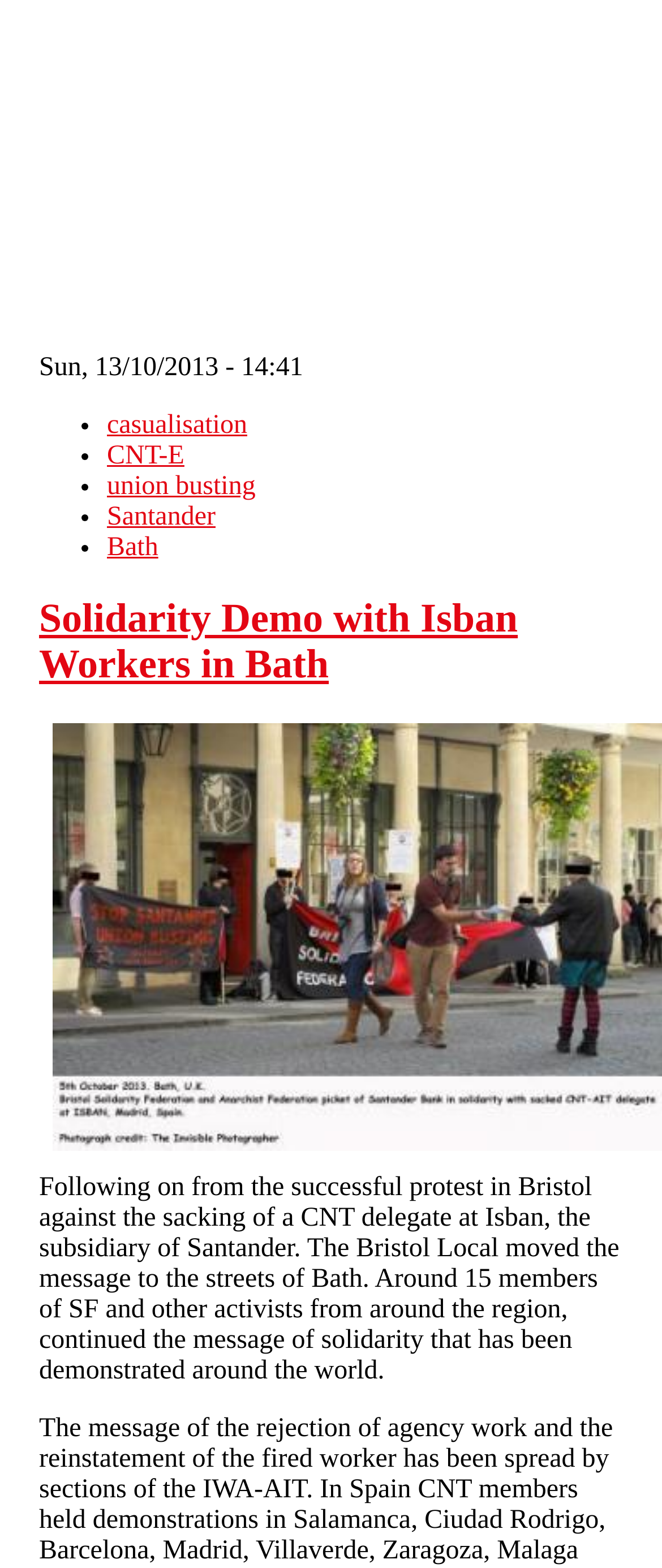What is the name of the city where the protest took place?
Please give a well-detailed answer to the question.

I found the name of the city where the protest took place by looking at the link element with the text 'Bath' which is located in the list of links.